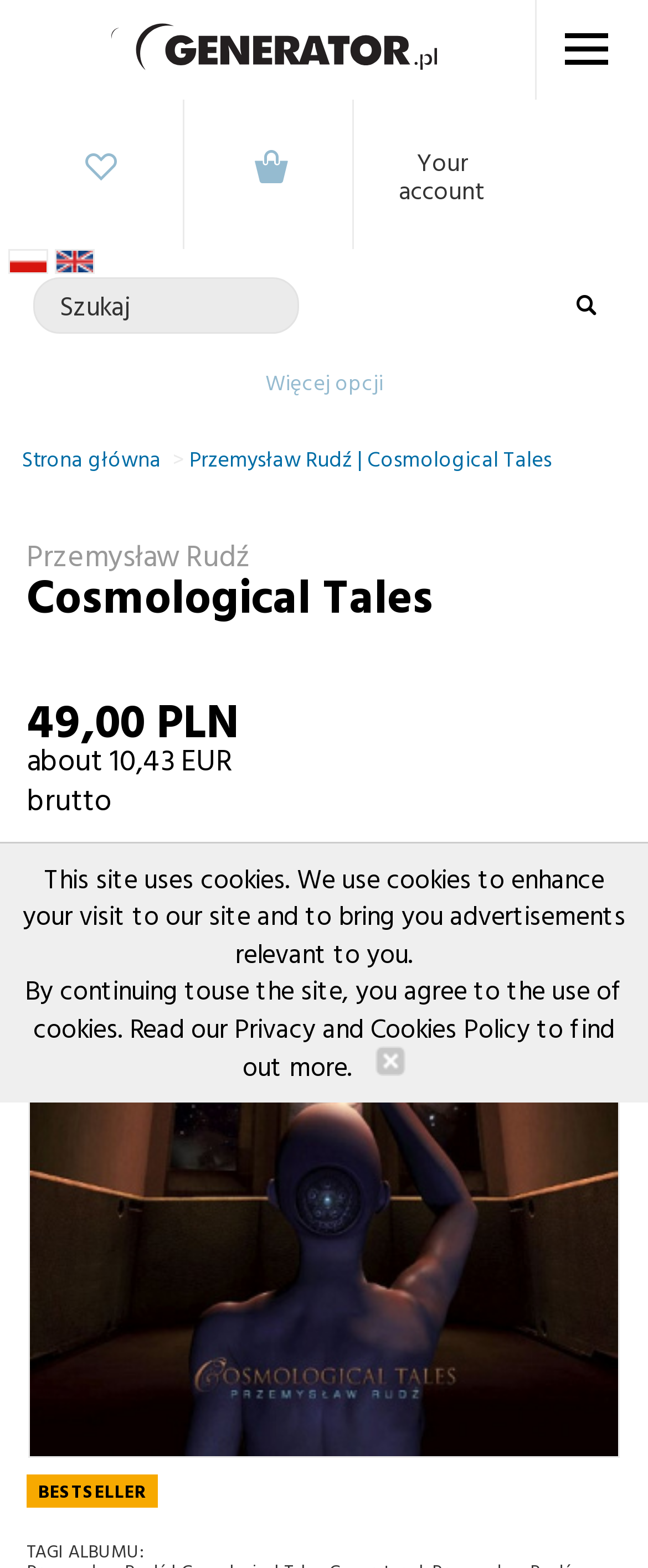Provide an in-depth caption for the contents of the webpage.

This webpage is about Przemysław Rudź and his work, Cosmological Tales. At the top, there is a notification about the use of cookies on the site, with a link to the Privacy and Cookies Policy. Below this, there is a button with an image. 

On the top left, there are several links, including one to Electronic music - Generator, which has an accompanying image. There are also social media links, represented by icons, and a link to the user's account. 

To the right of these links, there is a language selection option, with links to Polish and English versions of the site. Below this, there is a search bar with a button. 

The main content of the page is divided into sections. The first section has a heading with the name Przemysław Rudź, followed by Cosmological Tales. Below this, there is pricing information, with the cost listed in Polish złoty and euros. 

Further down, there is a large link to Przemysław Rudź | Cosmological Tales, which has an accompanying image. At the very bottom of the page, there are two more pieces of text, one indicating that the album is a bestseller, and the other listing tags related to the album.